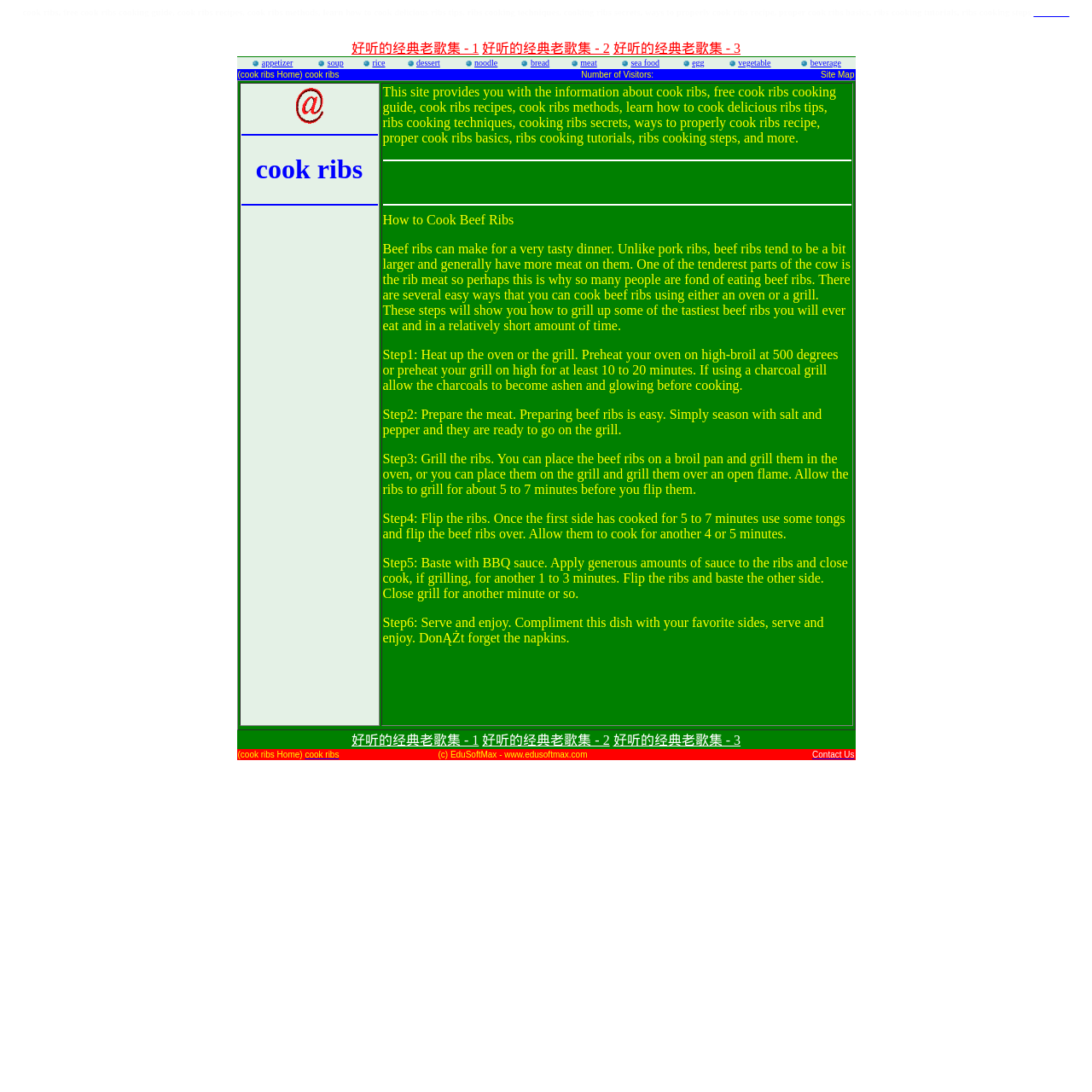Identify the bounding box coordinates for the element you need to click to achieve the following task: "click cook ribs". The coordinates must be four float values ranging from 0 to 1, formatted as [left, top, right, bottom].

[0.946, 0.006, 0.979, 0.016]